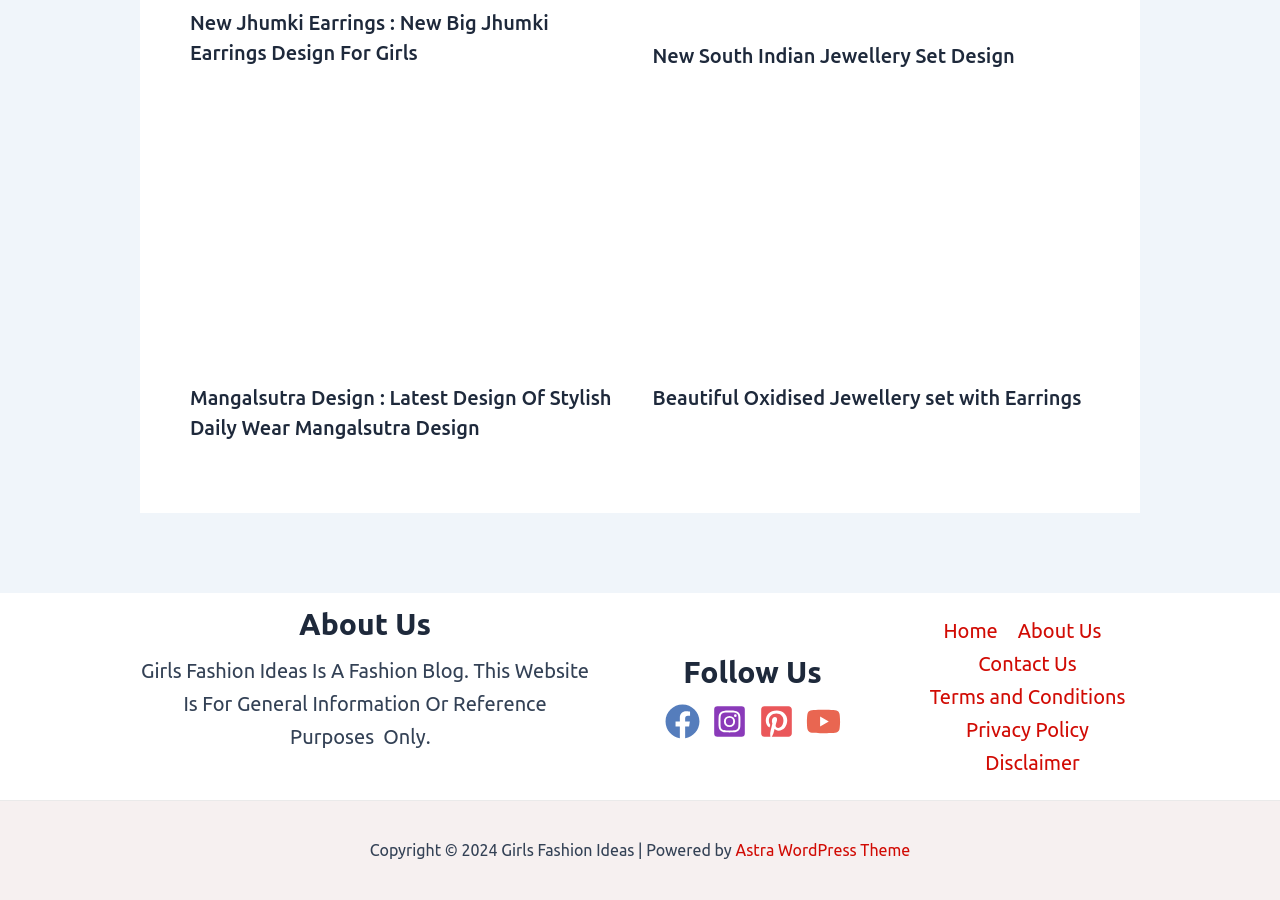Please respond to the question using a single word or phrase:
What type of content is featured in the articles?

Jewellery designs